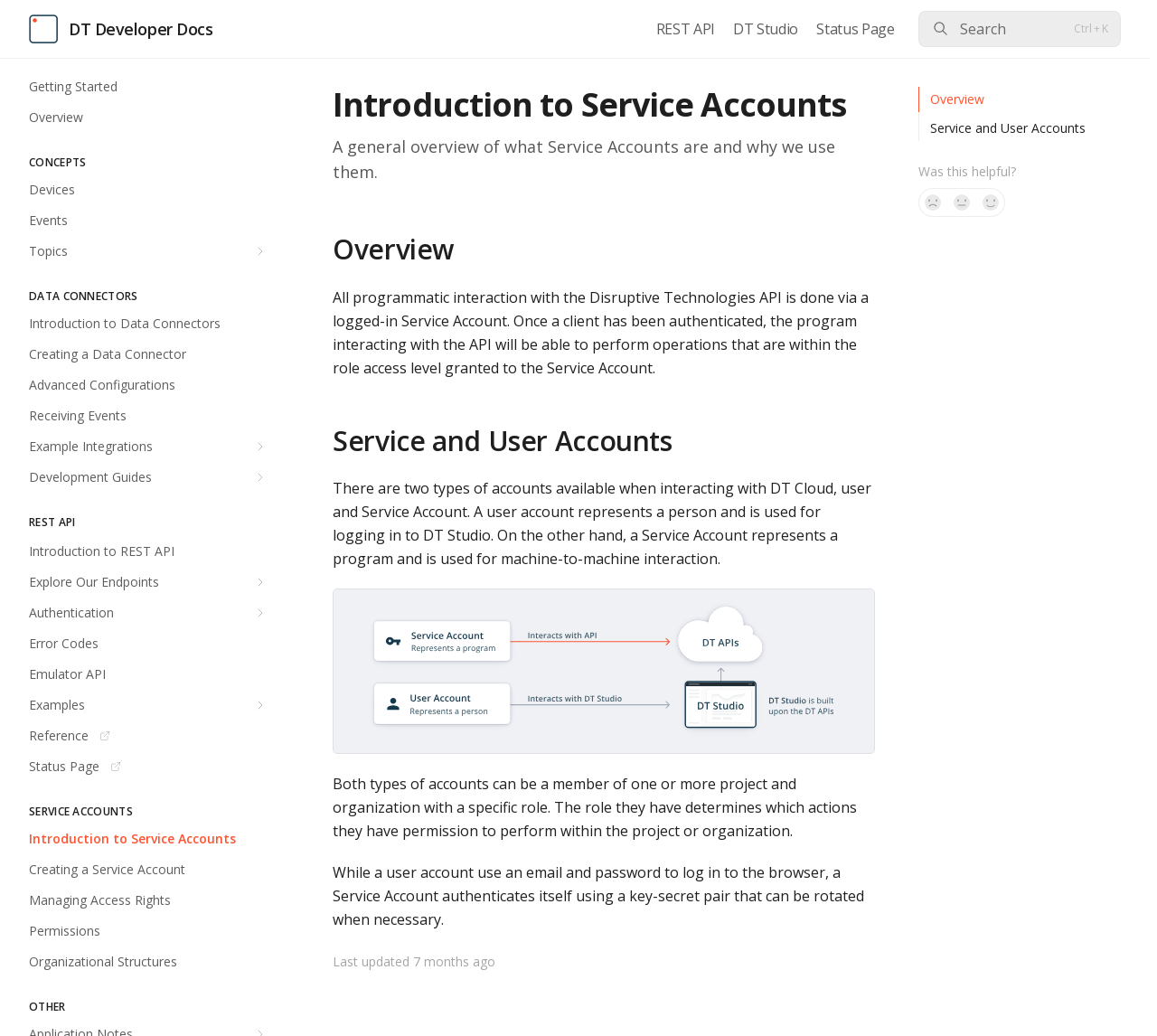Indicate the bounding box coordinates of the clickable region to achieve the following instruction: "Click on the 'Yes, it was!' button."

[0.844, 0.182, 0.869, 0.209]